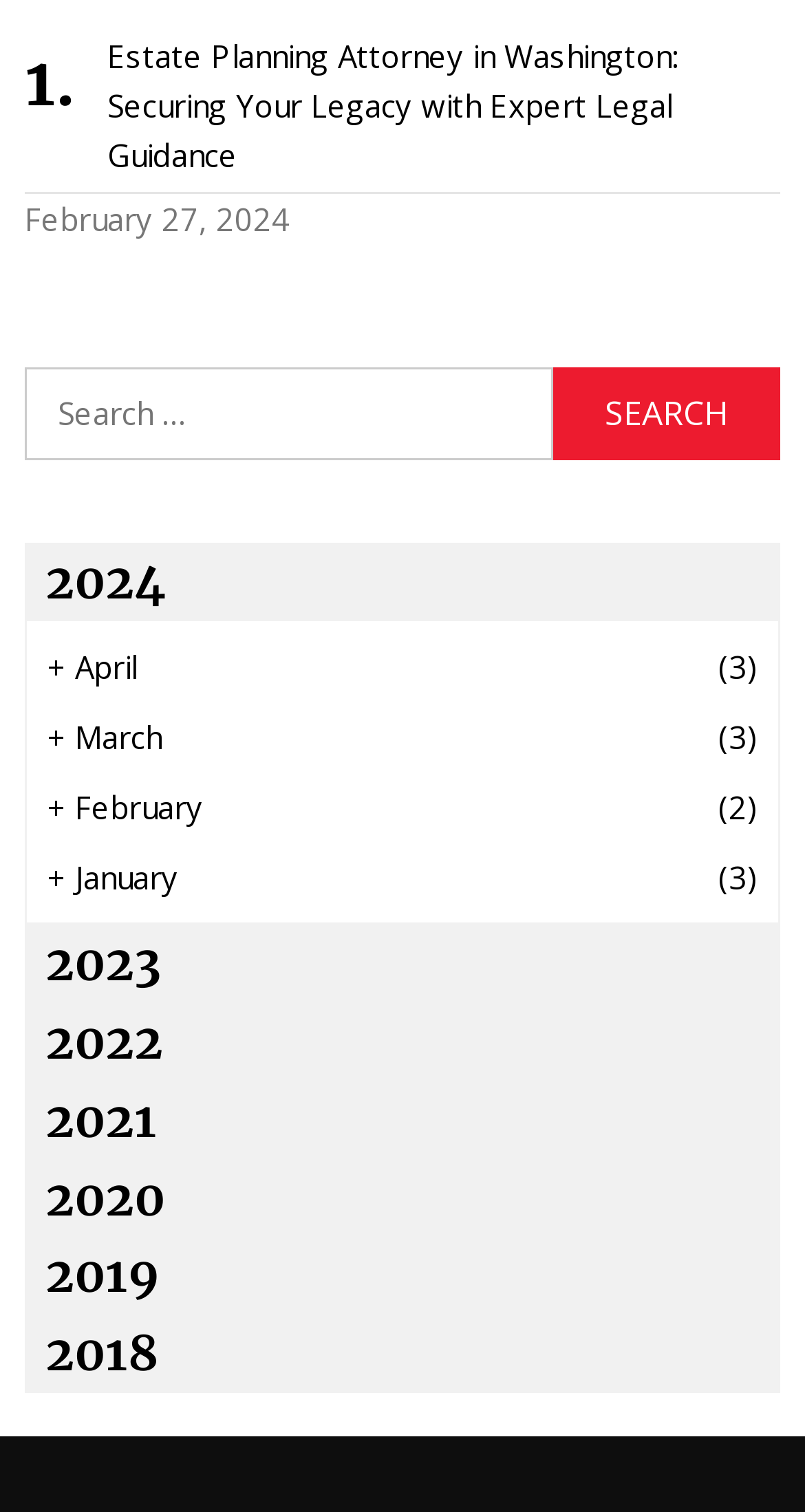Extract the bounding box of the UI element described as: "2020".

[0.031, 0.767, 0.969, 0.818]